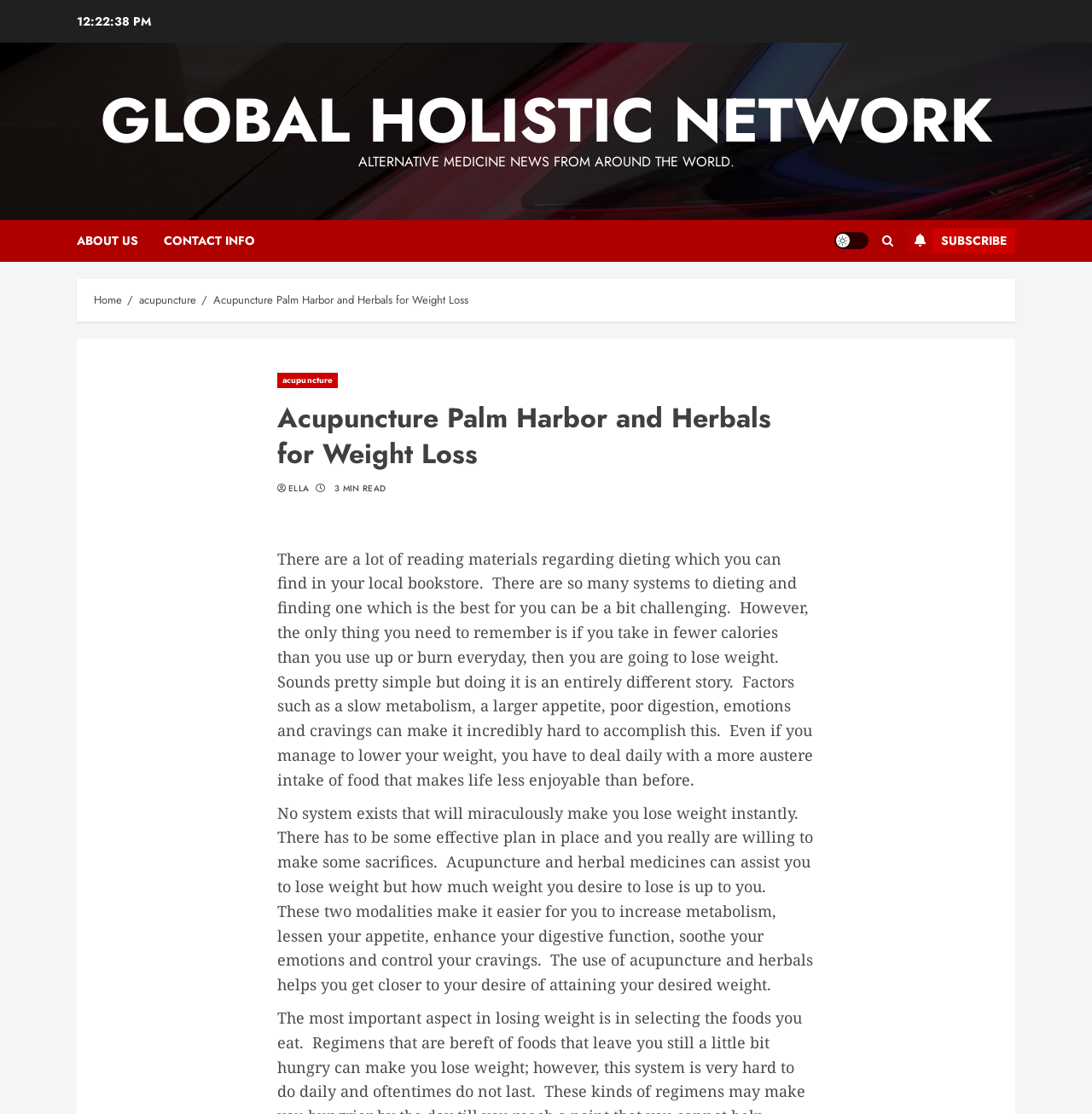Predict the bounding box of the UI element based on the description: "About Us". The coordinates should be four float numbers between 0 and 1, formatted as [left, top, right, bottom].

[0.07, 0.197, 0.15, 0.235]